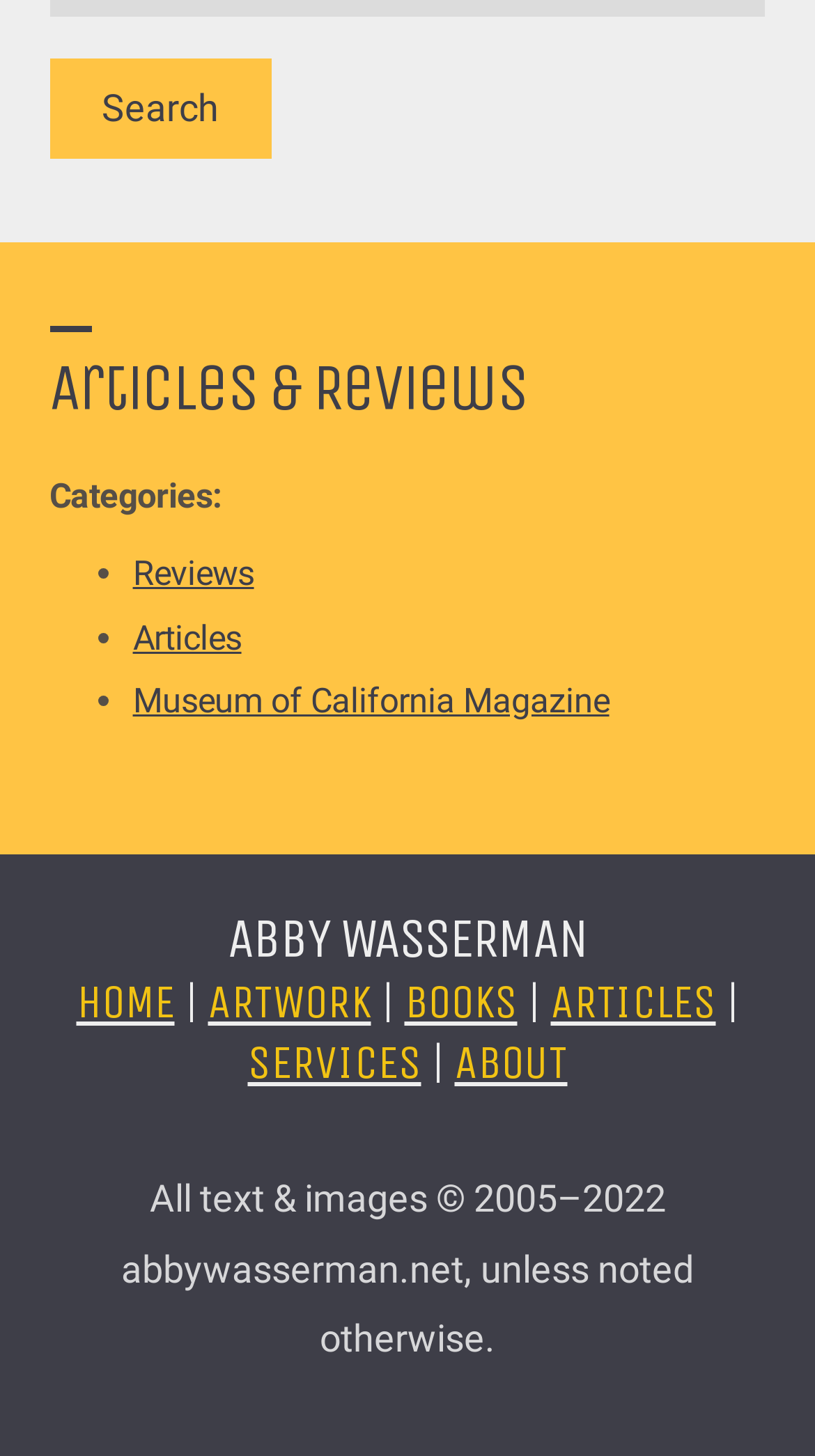Please identify the bounding box coordinates of the element's region that I should click in order to complete the following instruction: "Search". The bounding box coordinates consist of four float numbers between 0 and 1, i.e., [left, top, right, bottom].

[0.06, 0.04, 0.332, 0.109]